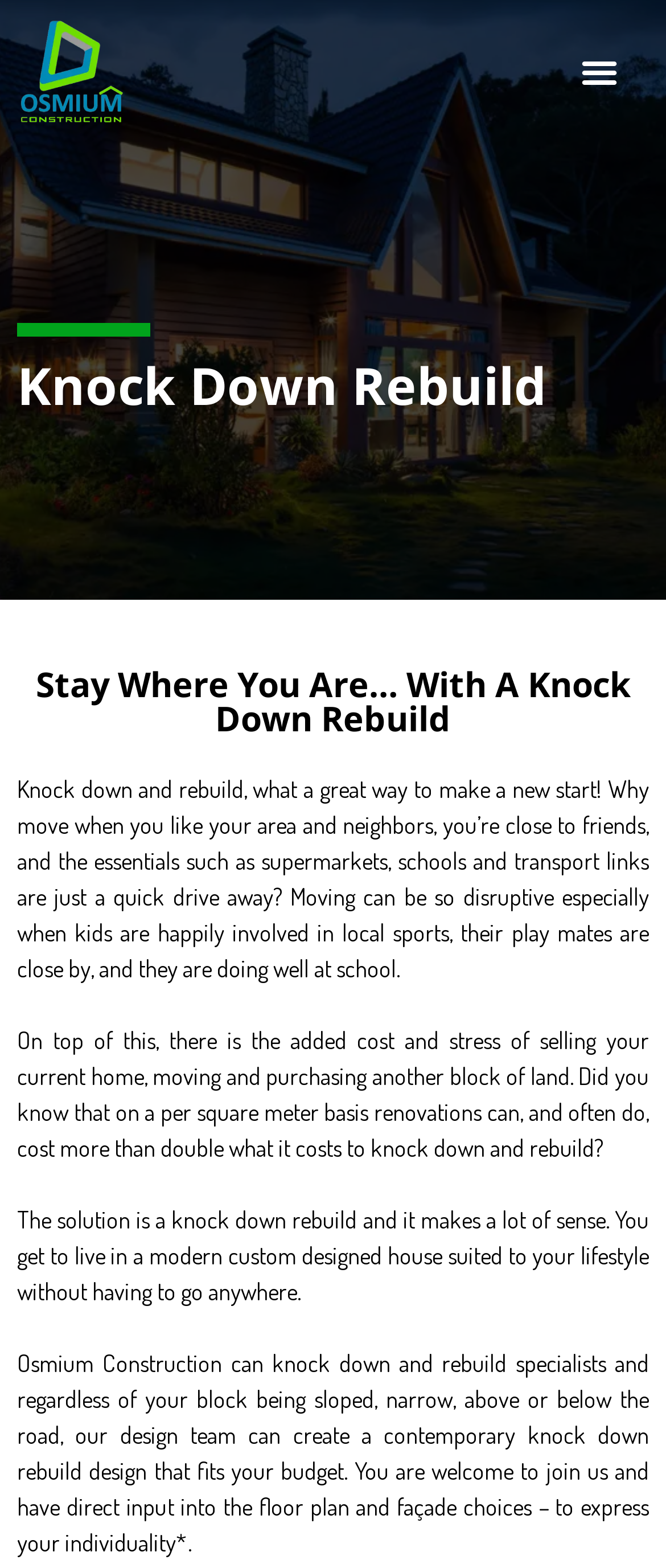Using the provided description Menu, find the bounding box coordinates for the UI element. Provide the coordinates in (top-left x, top-left y, bottom-right x, bottom-right y) format, ensuring all values are between 0 and 1.

[0.858, 0.028, 0.942, 0.064]